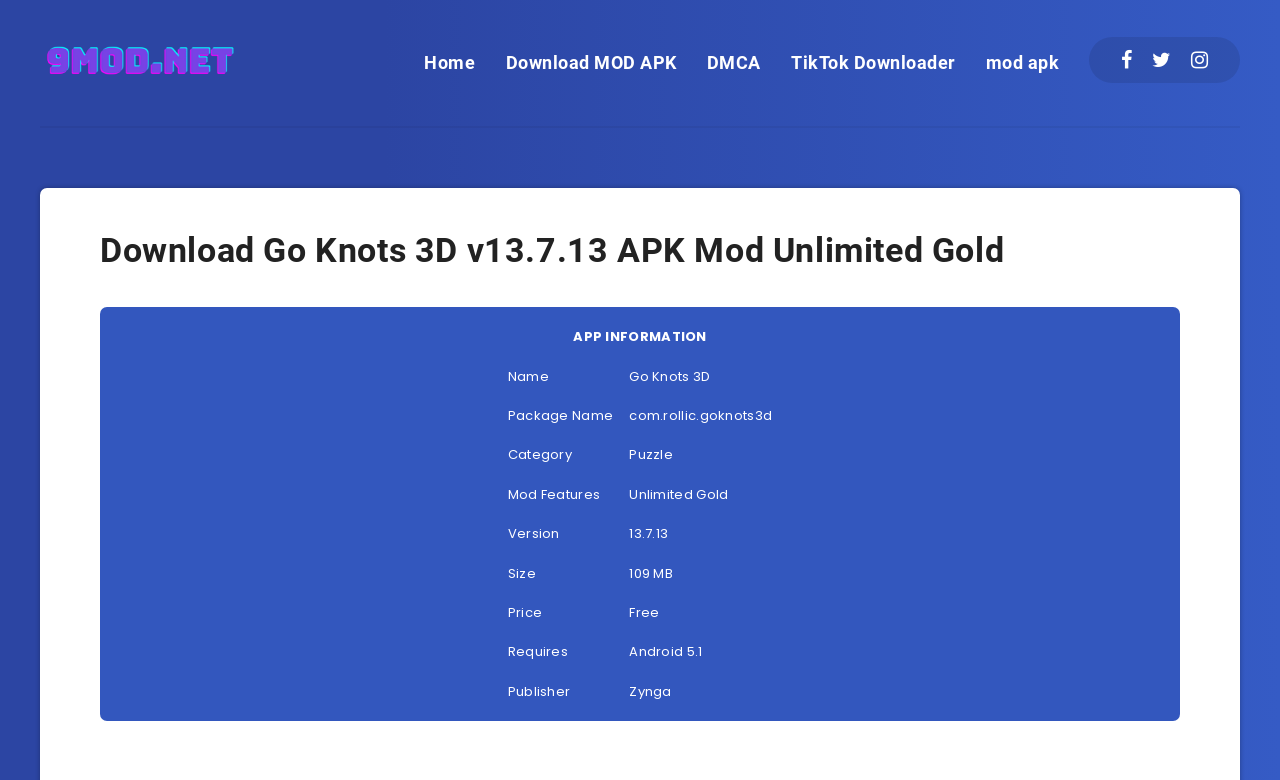Please provide the bounding box coordinates for the element that needs to be clicked to perform the following instruction: "Click on the Facebook link". The coordinates should be given as four float numbers between 0 and 1, i.e., [left, top, right, bottom].

[0.876, 0.054, 0.885, 0.1]